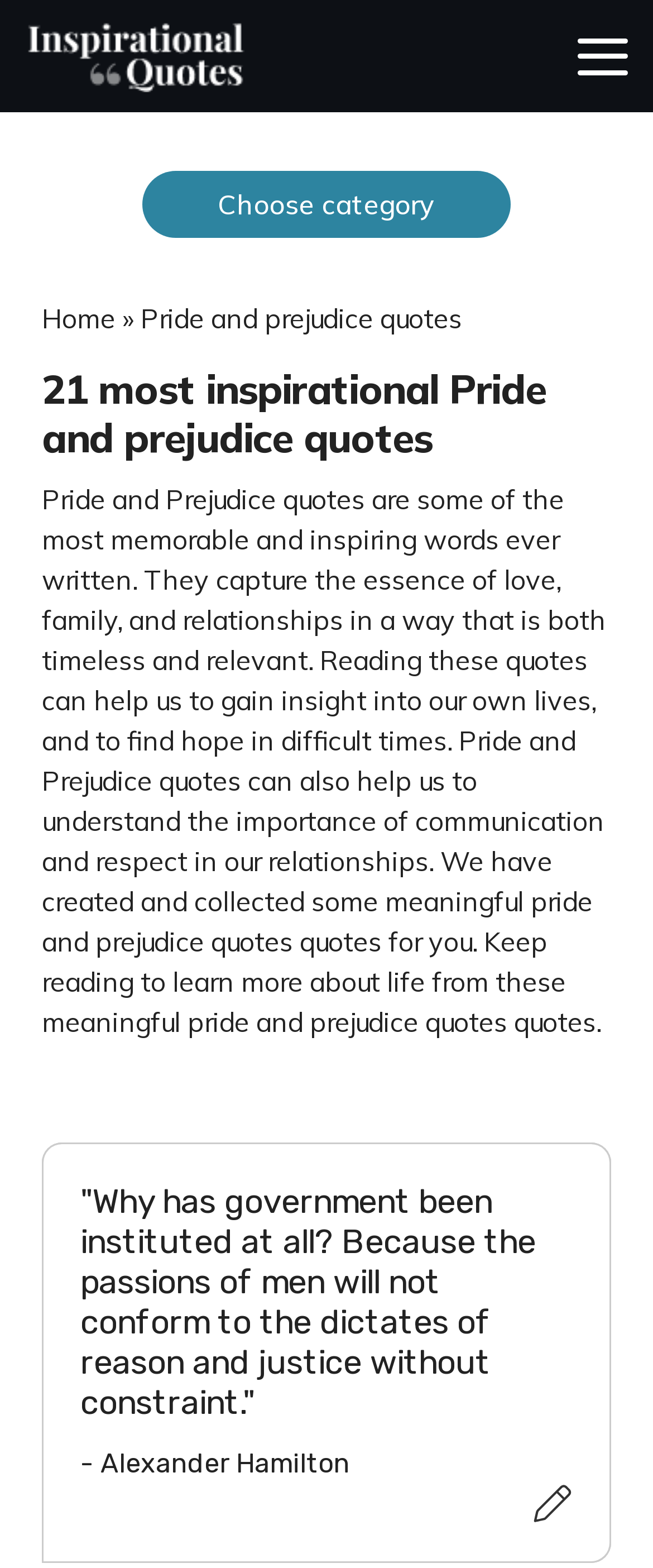What is the relationship between the image and the link at the bottom of the webpage?
Answer the question with just one word or phrase using the image.

The image is a part of the link